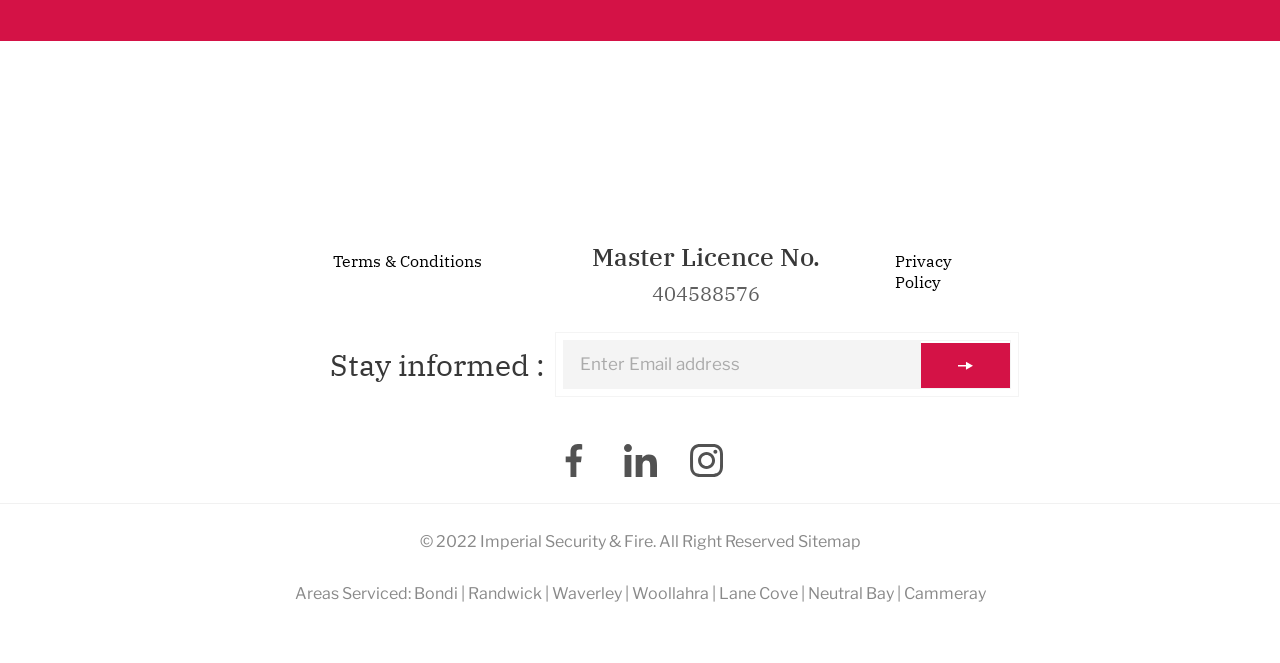Determine the bounding box for the UI element as described: "Waverley". The coordinates should be represented as four float numbers between 0 and 1, formatted as [left, top, right, bottom].

[0.429, 0.881, 0.486, 0.91]